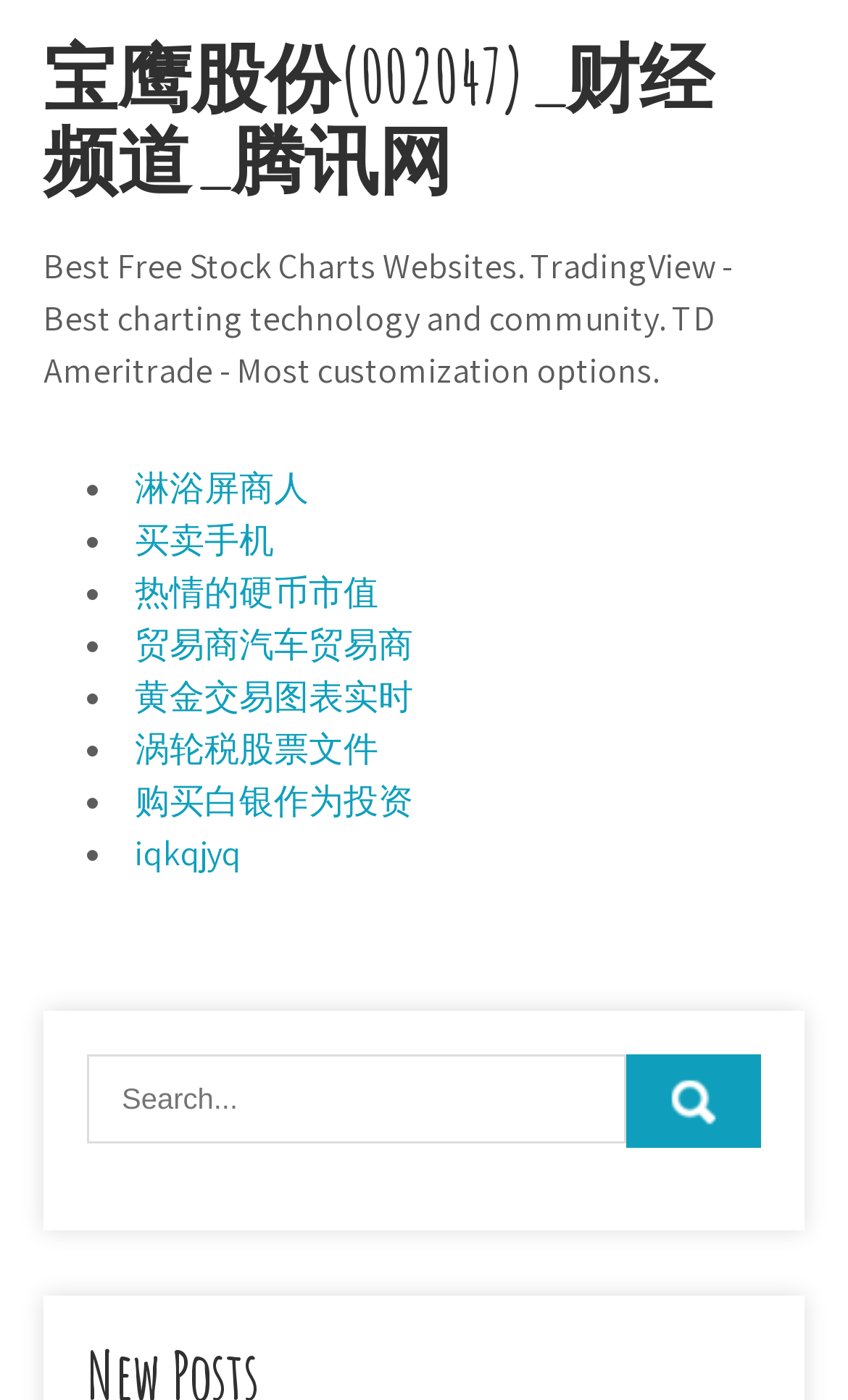Could you indicate the bounding box coordinates of the region to click in order to complete this instruction: "Click on '淋浴屏商人'".

[0.159, 0.332, 0.364, 0.365]